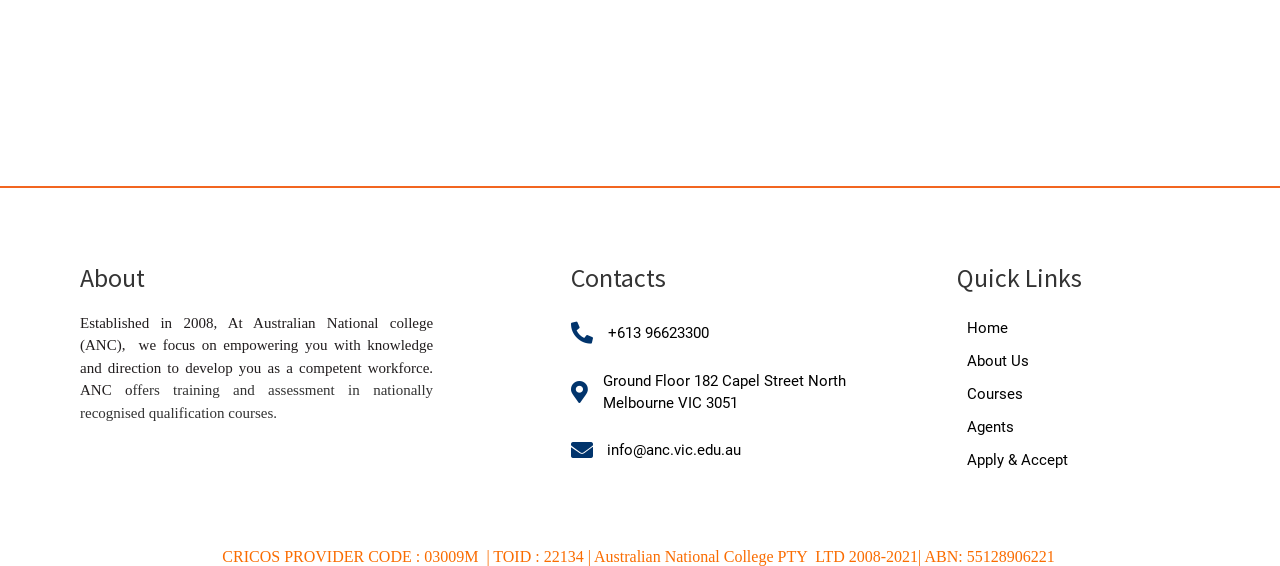Answer with a single word or phrase: 
How many links are there in the 'Quick Links' section?

5